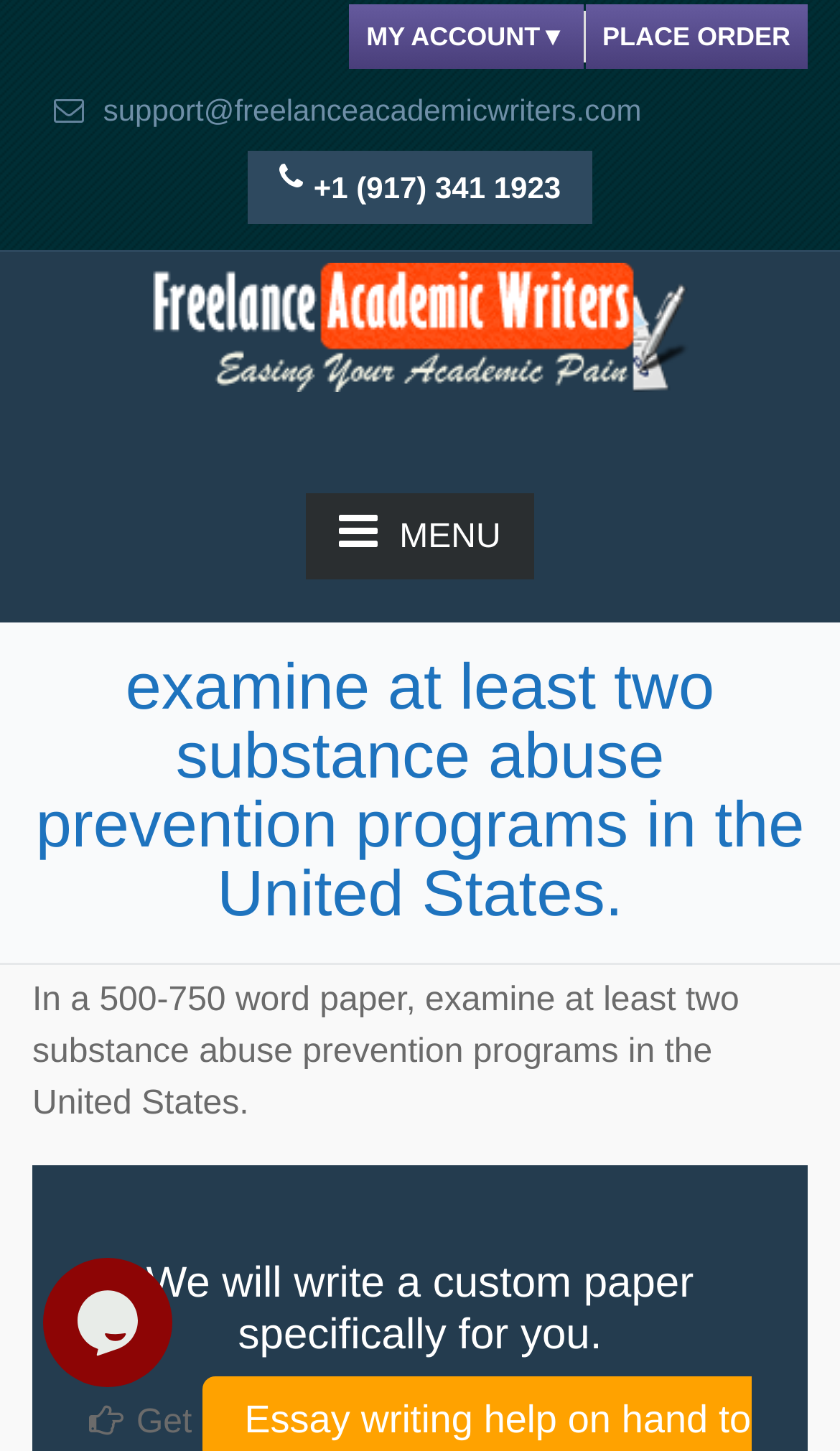Using the description: "+1 (917) 341 1923", determine the UI element's bounding box coordinates. Ensure the coordinates are in the format of four float numbers between 0 and 1, i.e., [left, top, right, bottom].

[0.294, 0.104, 0.706, 0.154]